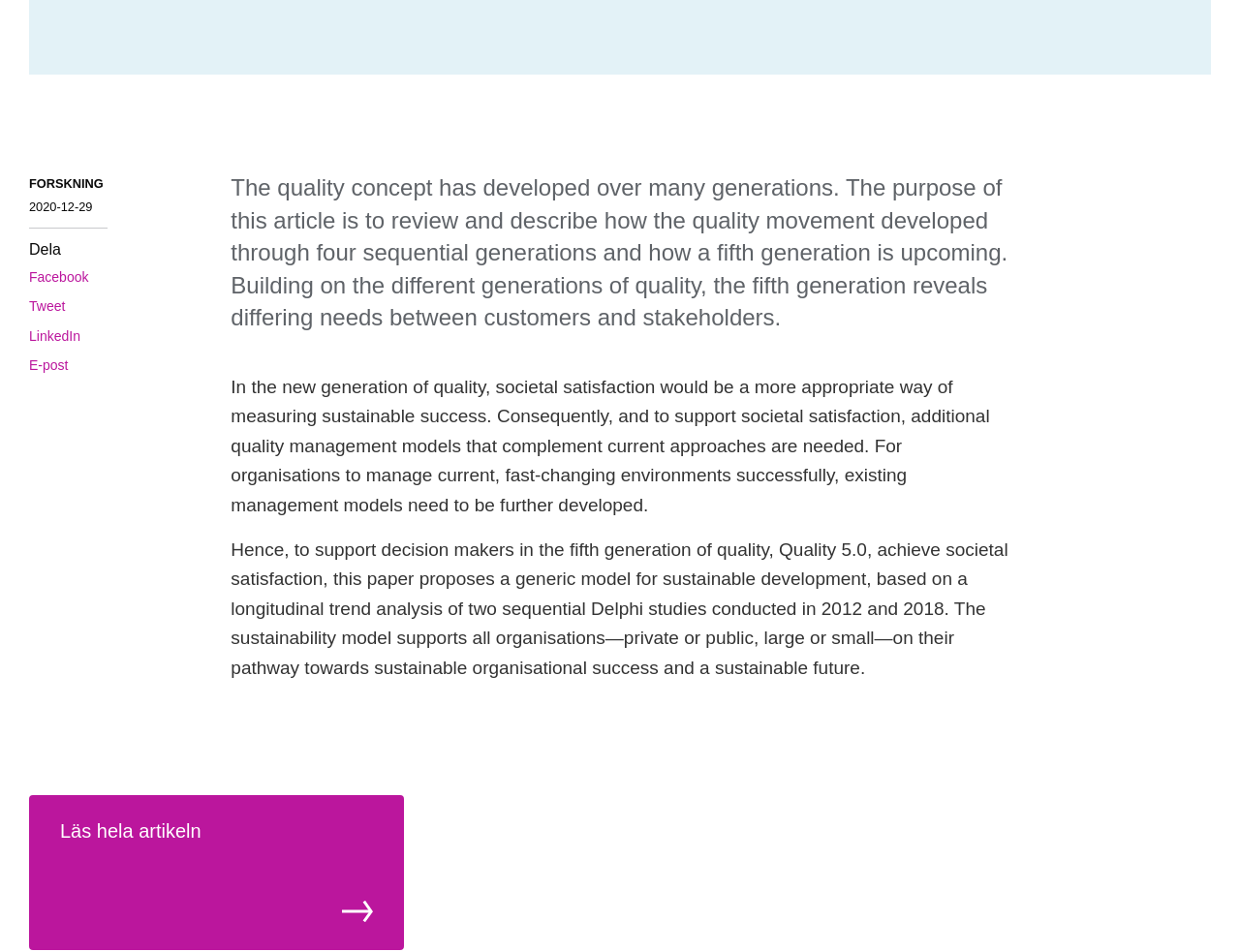What is the topic of this article?
Carefully examine the image and provide a detailed answer to the question.

The topic of this article is the quality concept, which has developed over many generations. The article reviews and describes how the quality movement developed through four sequential generations and how a fifth generation is upcoming.